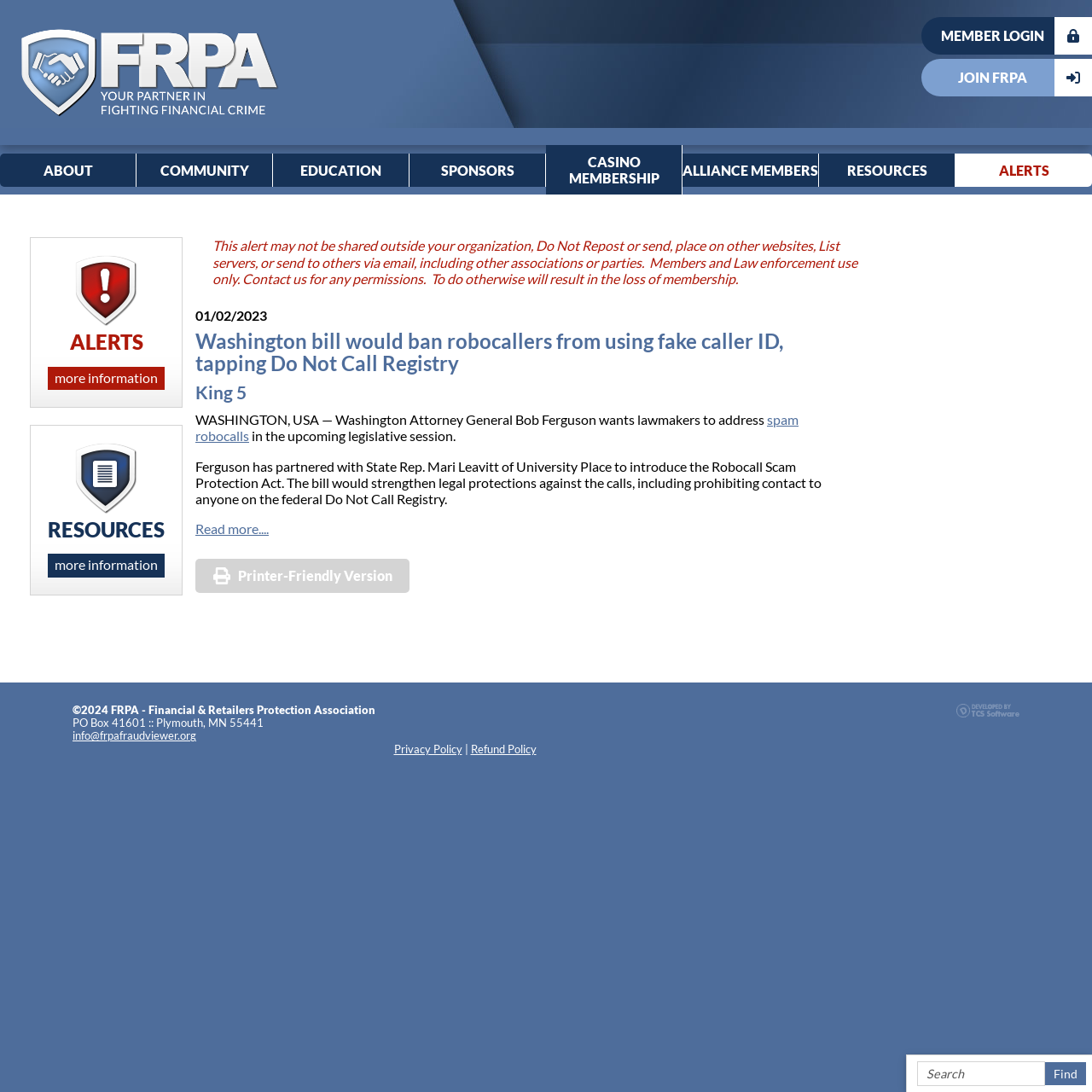Determine the bounding box coordinates for the region that must be clicked to execute the following instruction: "Search for products".

None